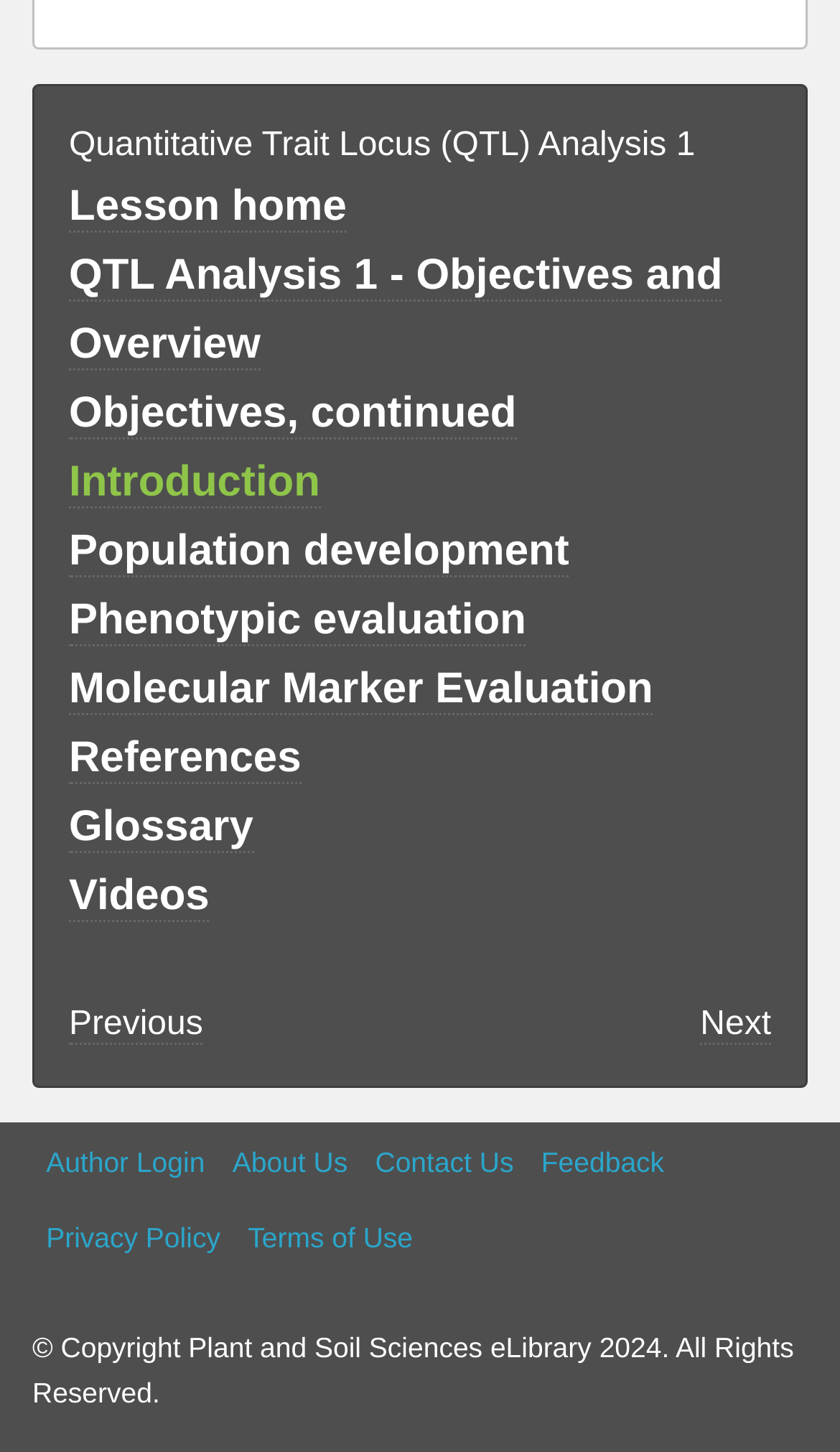Given the following UI element description: "Terms of Use", find the bounding box coordinates in the webpage screenshot.

[0.279, 0.826, 0.508, 0.878]